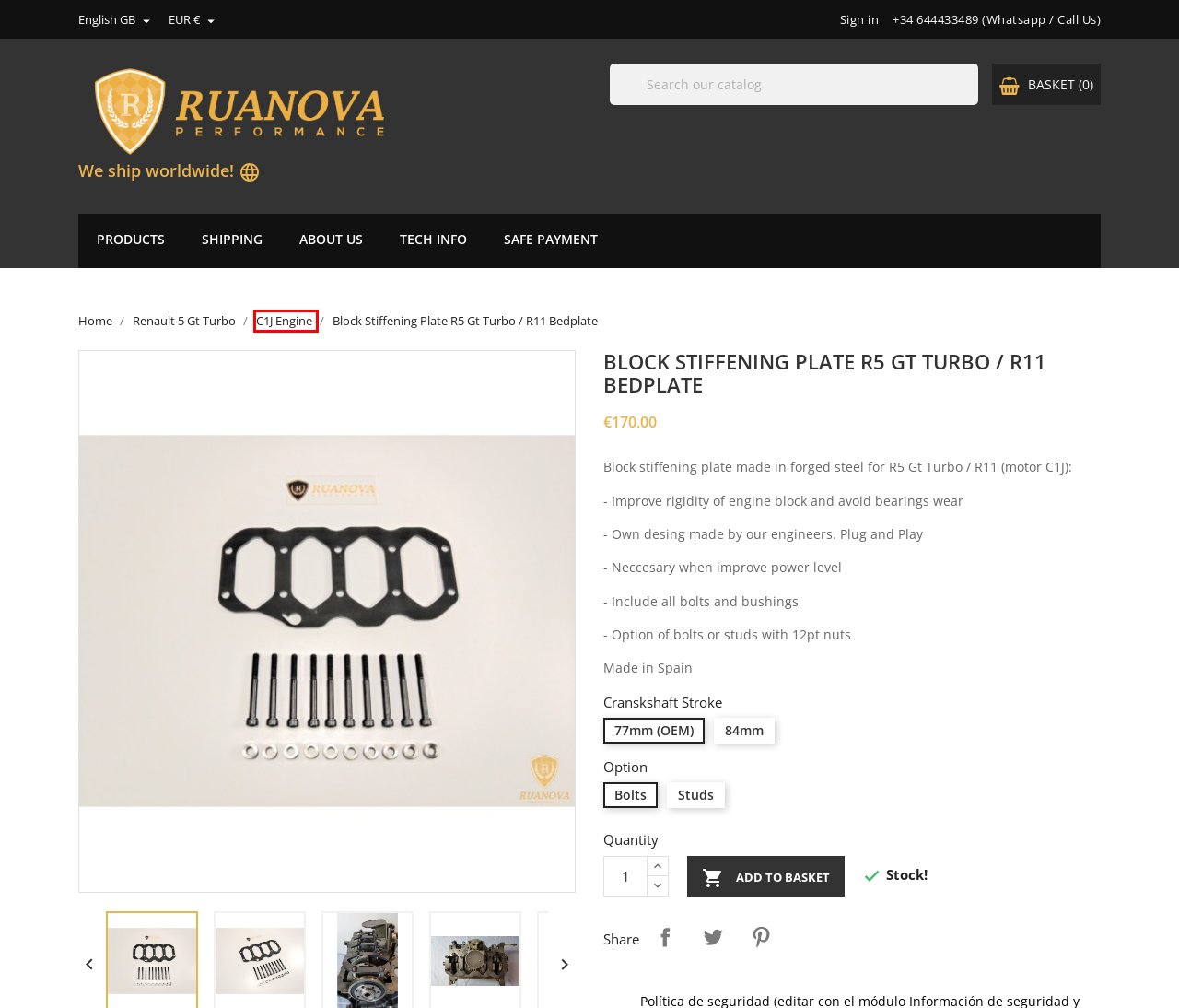You have a screenshot of a webpage with a red rectangle bounding box around a UI element. Choose the best description that matches the new page after clicking the element within the bounding box. The candidate descriptions are:
A. Safe Payment
B. Sump Baffle Plate R5 Gt Turbo / R11 Renault C1J rally race
C. C1J Engine
D. Shipping
E. Ruanova Performance - Renault 5 Gt Turbo Specialist
F. Ruanova Performance - Renault 5 Gt Turbo Especialista Tienda R5 Gtt
G. Iniciar sesión
H. Cylinder head studs for Renault 5 Gt Turbo 1200N/mm2 r11 R5 11 Gtt

C